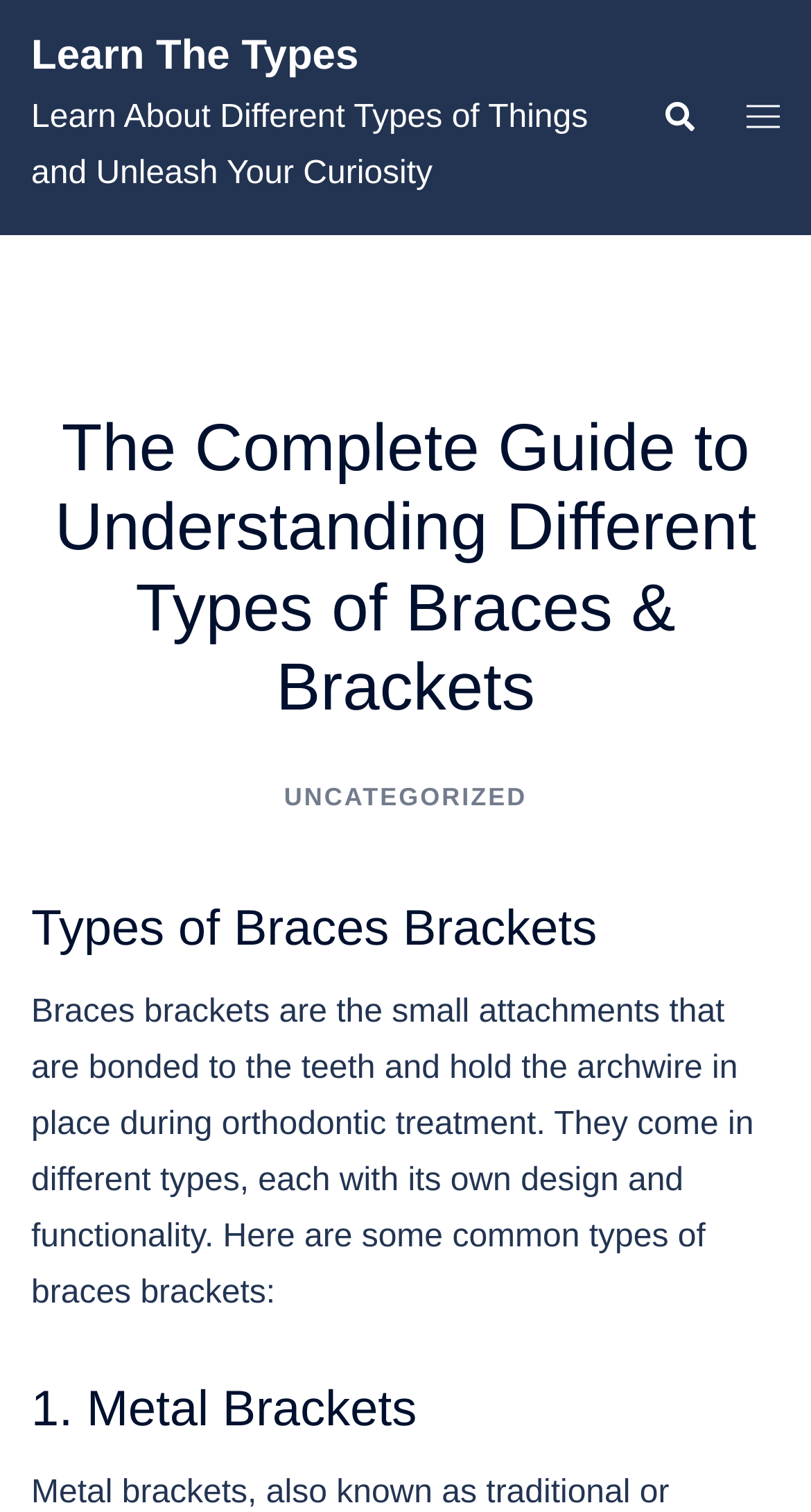Determine the bounding box for the UI element as described: "Learn The Types". The coordinates should be represented as four float numbers between 0 and 1, formatted as [left, top, right, bottom].

[0.038, 0.022, 0.442, 0.052]